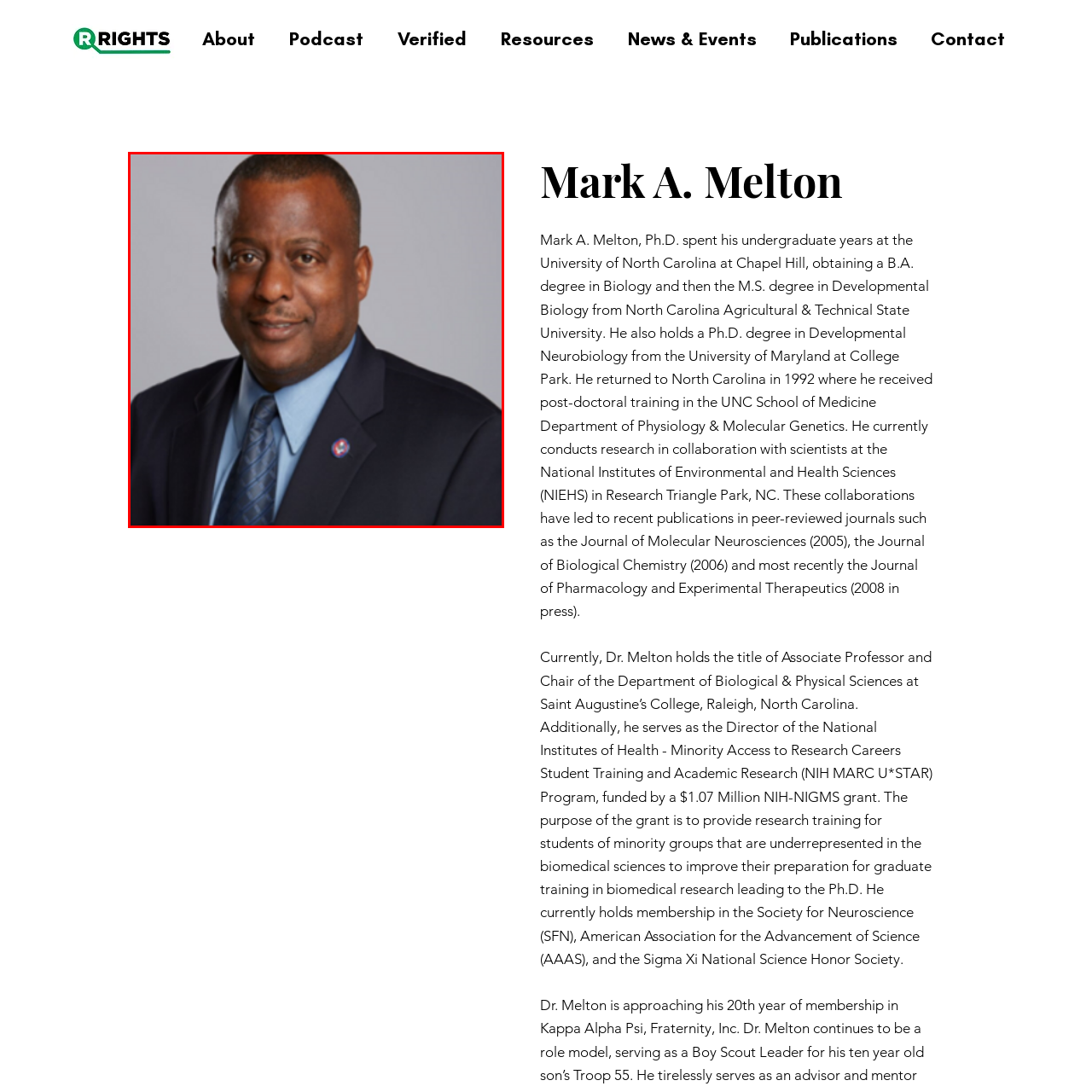Please examine the section highlighted with a blue border and provide a thorough response to the following question based on the visual information: 
What is the name of the institution where Dr. Melton serves as Associate Professor and Chair?

The caption explicitly states that Dr. Melton serves as the Associate Professor and Chair of the Department of Biological & Physical Sciences at Saint Augustine’s College in Raleigh, North Carolina.